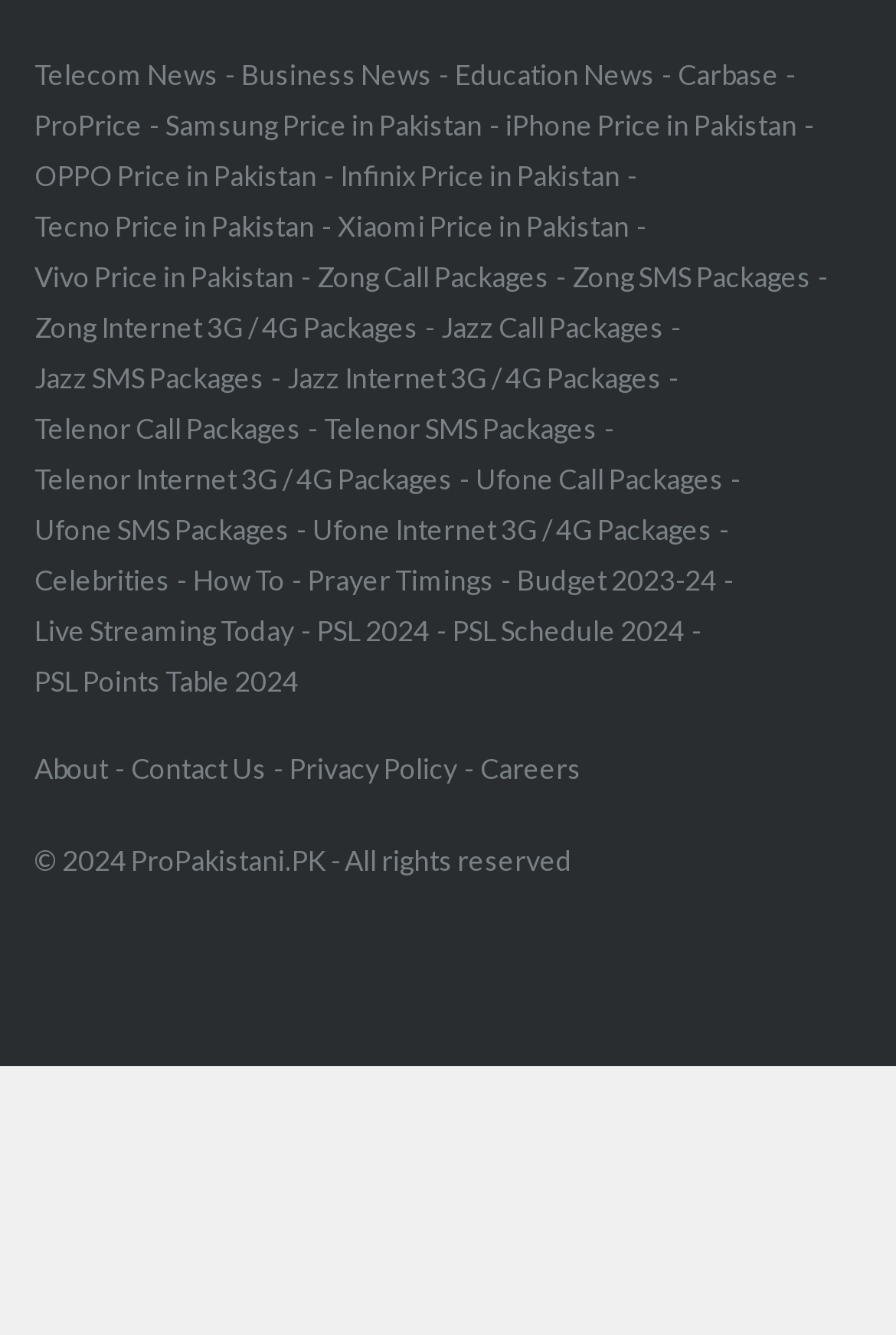What is the name of the website?
Using the image as a reference, answer the question in detail.

I found the name of the website by looking at the top-left corner of the webpage, where the logo and name 'ProPakistani' are displayed.